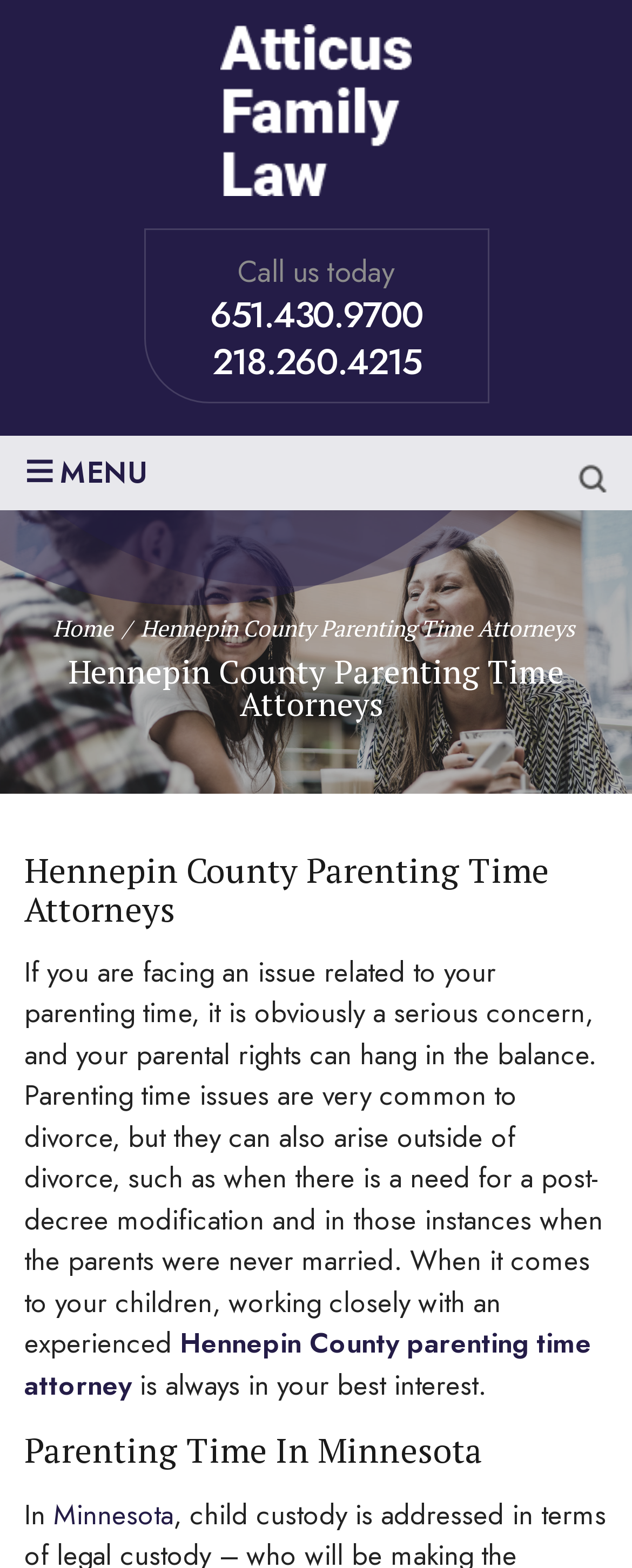Locate the bounding box coordinates of the clickable region necessary to complete the following instruction: "Click the 'Minnesota' link". Provide the coordinates in the format of four float numbers between 0 and 1, i.e., [left, top, right, bottom].

[0.085, 0.953, 0.274, 0.978]